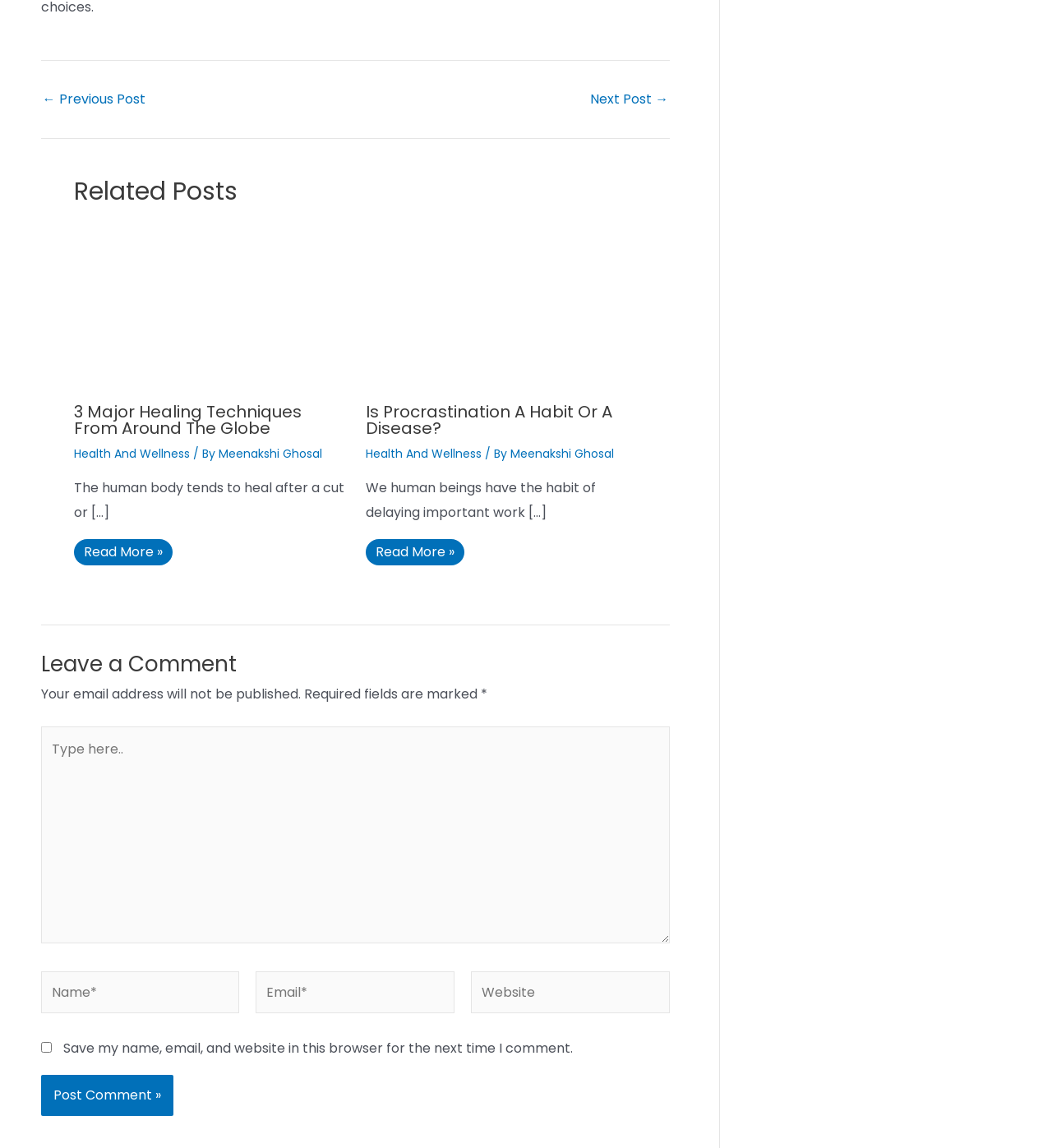What is the topic of the first related post?
Based on the visual, give a brief answer using one word or a short phrase.

Healing techniques